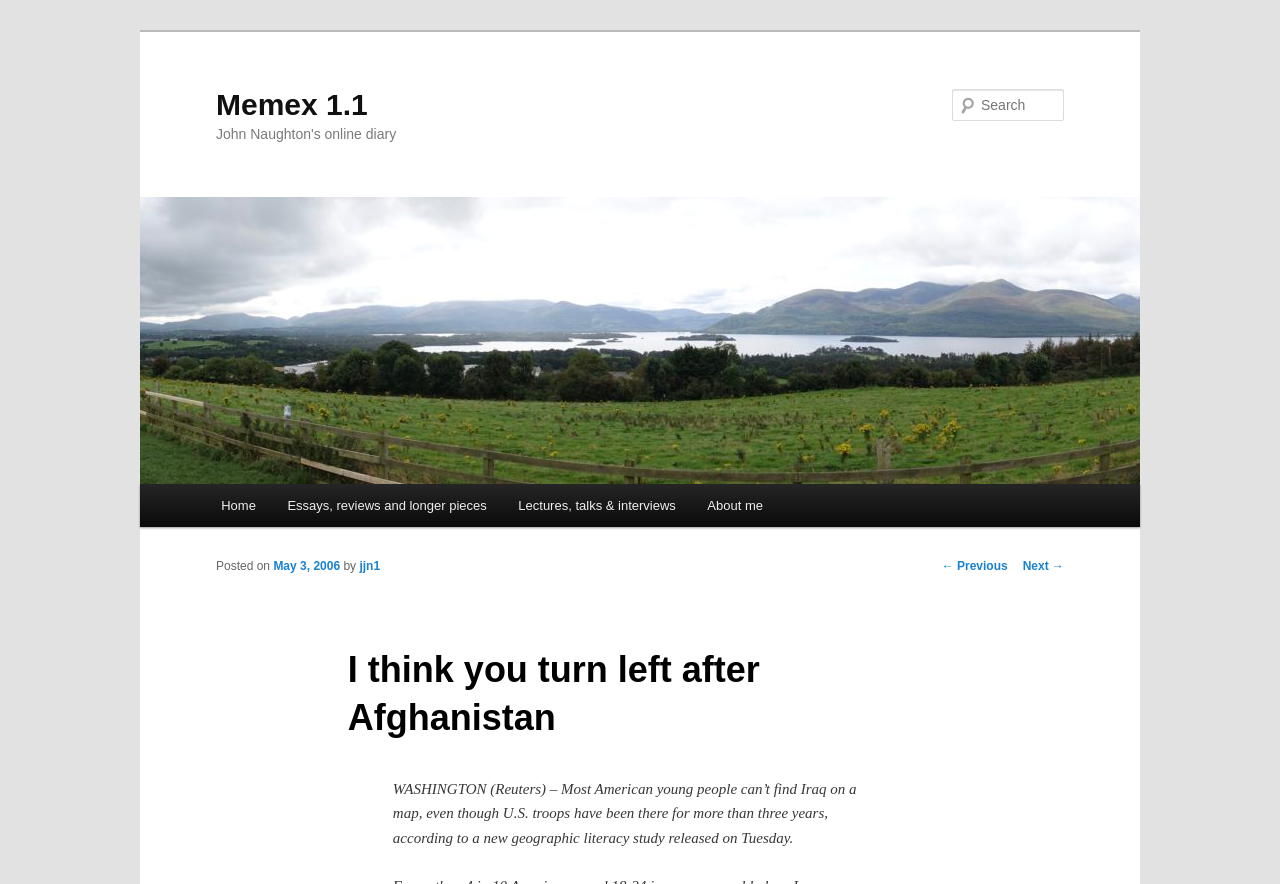Please find the bounding box coordinates of the clickable region needed to complete the following instruction: "Search for something". The bounding box coordinates must consist of four float numbers between 0 and 1, i.e., [left, top, right, bottom].

[0.744, 0.101, 0.831, 0.137]